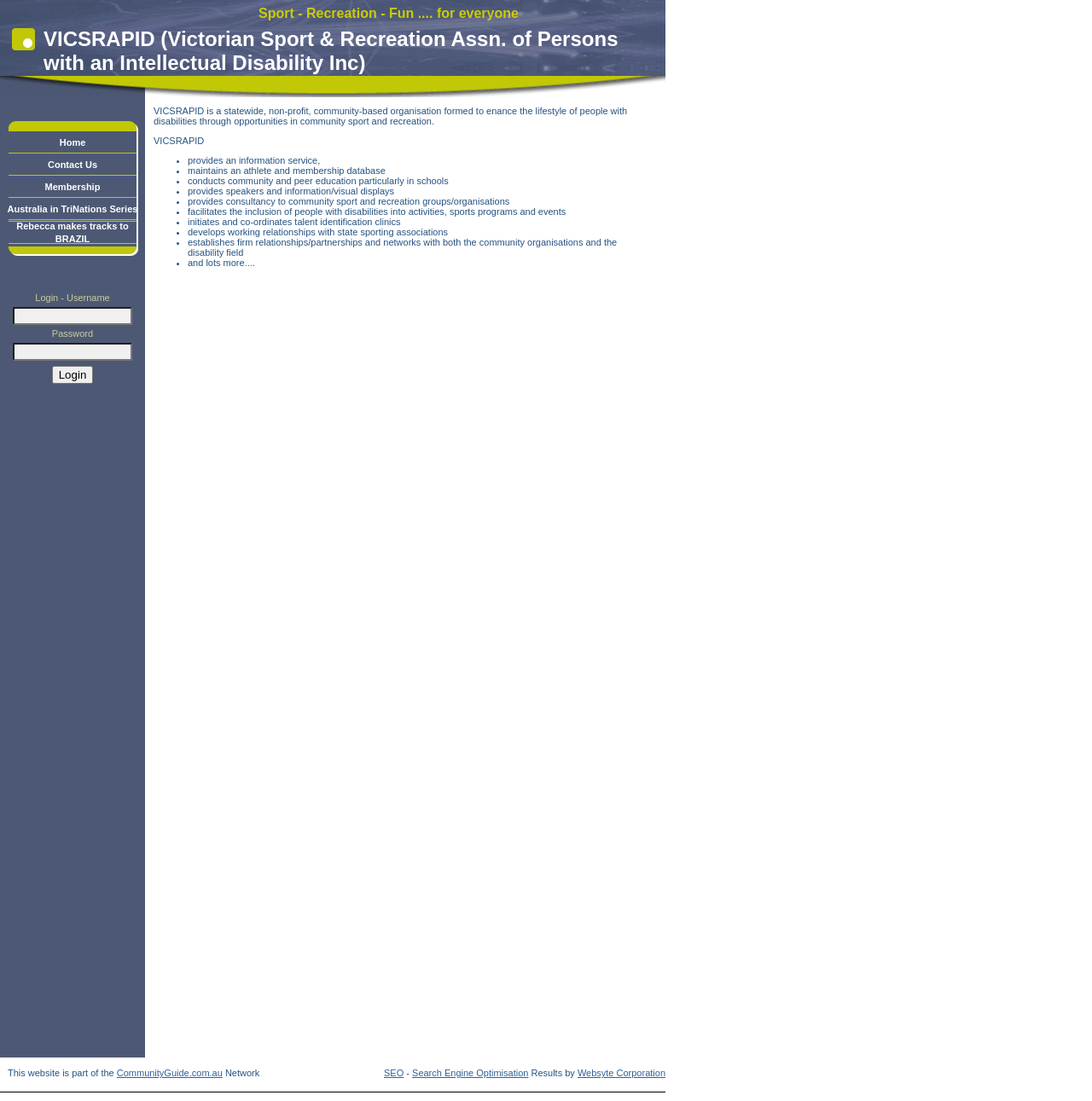Find the bounding box of the UI element described as follows: "Rebecca makes tracks to BRAZIL".

[0.015, 0.201, 0.118, 0.222]